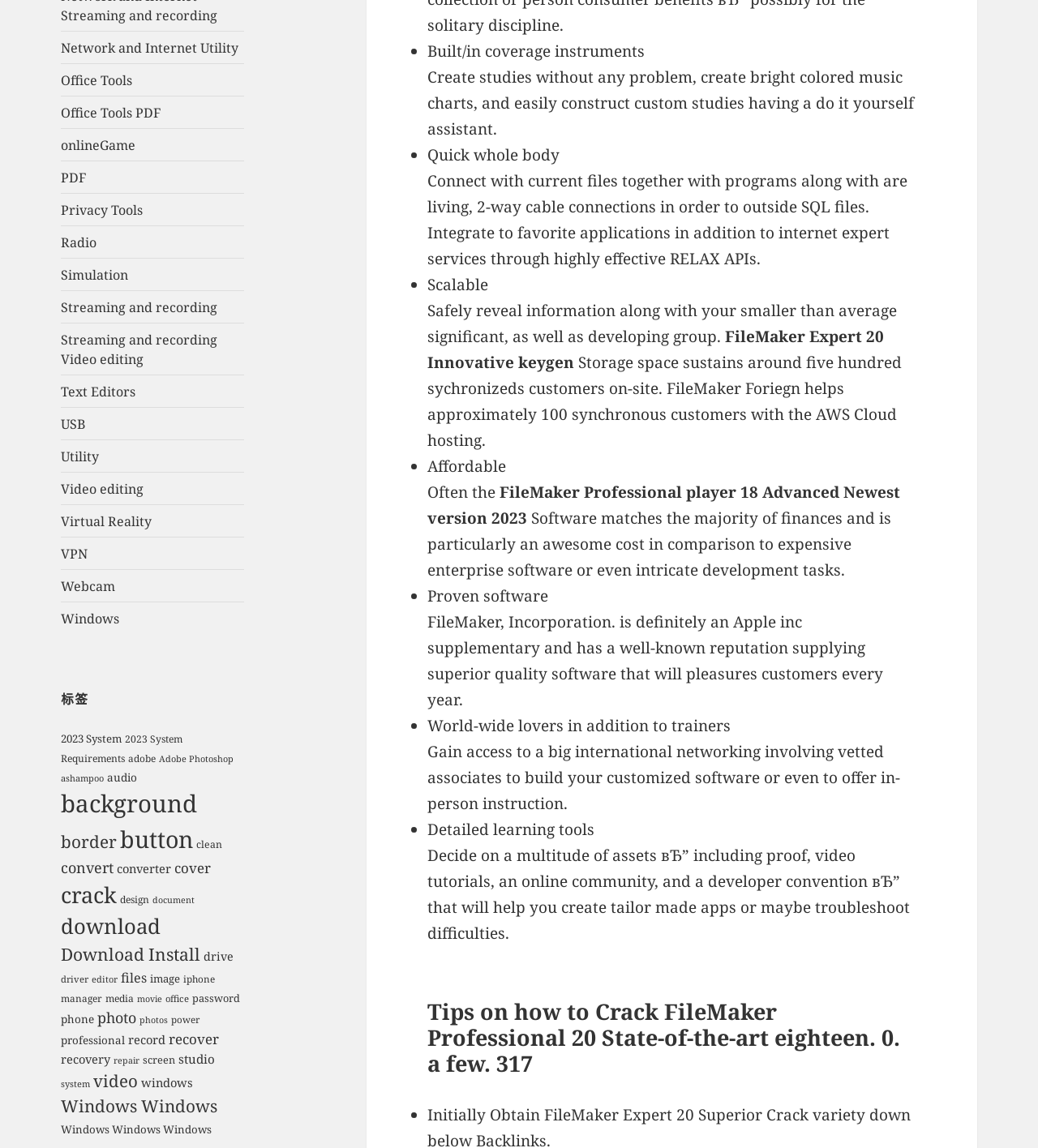Identify the bounding box coordinates of the clickable region to carry out the given instruction: "Click on 'Network and Internet Utility'".

[0.059, 0.034, 0.23, 0.049]